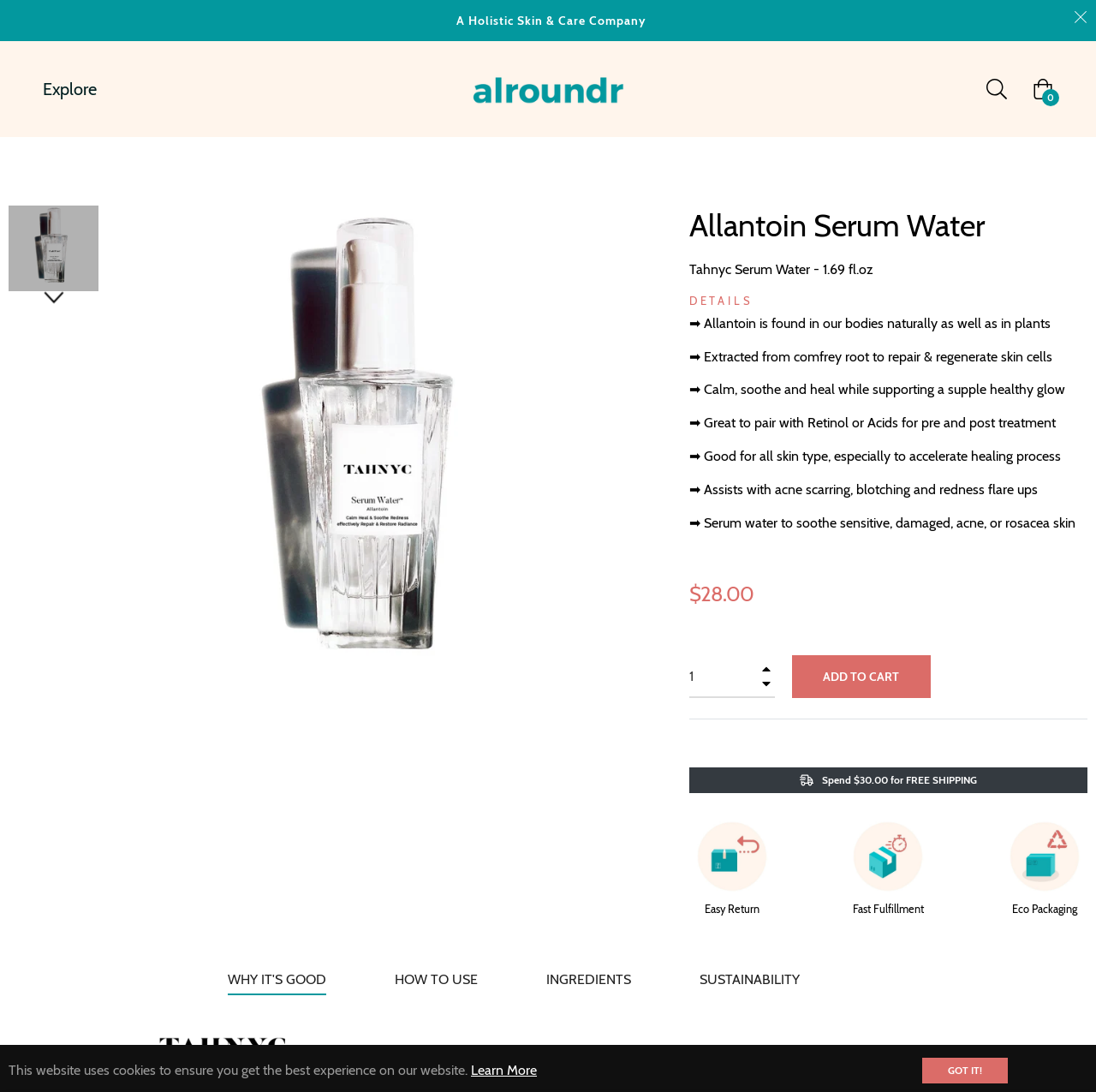Determine the bounding box coordinates of the clickable element necessary to fulfill the instruction: "Click on the 'Along Sections 15-16 of the Chirisan Doollae-Gil from Gichon Village to Pado Village (March 21-23, 2014)' link". Provide the coordinates as four float numbers within the 0 to 1 range, i.e., [left, top, right, bottom].

None